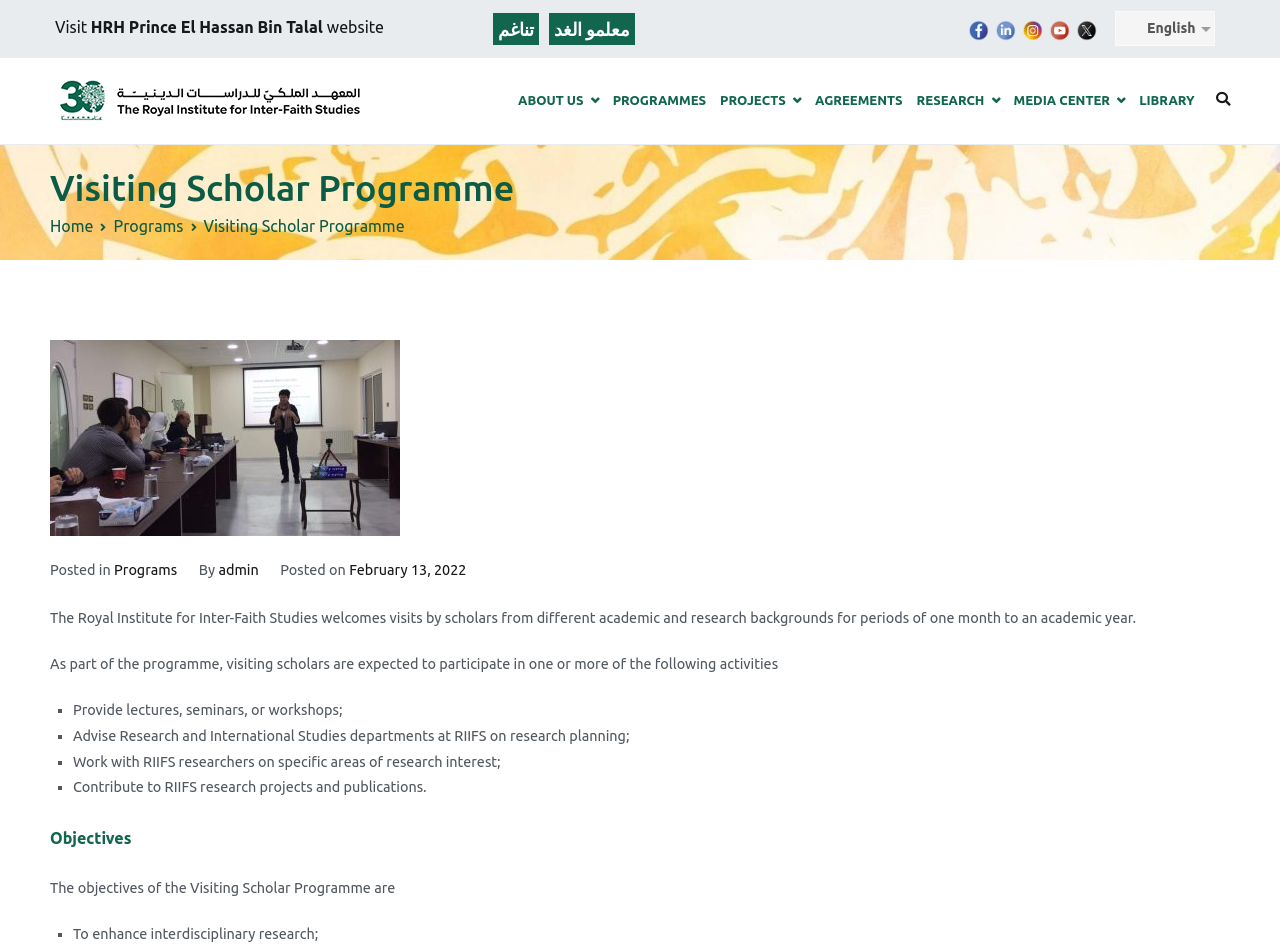Offer a comprehensive description of the webpage’s content and structure.

The webpage is about the Visiting Scholar Programme at The Royal Institute for Inter-Faith Studies. At the top, there are several links, including "Visit", "HRH Prince El Hassan Bin Talal", and "website", followed by a few more links in Arabic. To the right of these links, there is a language selection option with the text "English". Below these links, there are five flags, each with a corresponding link.

The main content of the page is divided into sections. The first section has a heading "Visiting Scholar Programme" and a navigation menu with breadcrumbs, showing the path "Home > Programs > Visiting Scholar Programme". Below this, there is a section with the text "Posted in Programs By admin Posted on February 13, 2022".

The main content of the page starts with a paragraph describing the Visiting Scholar Programme, which welcomes scholars from different academic and research backgrounds for periods of one month to an academic year. The programme expects visiting scholars to participate in various activities, including providing lectures, seminars, or workshops, advising research and international studies departments, working with RIIFS researchers, and contributing to research projects and publications.

The page also lists the objectives of the Visiting Scholar Programme, which include enhancing interdisciplinary research. The programme's details are presented in a clear and organized manner, with headings and bullet points used to structure the content.